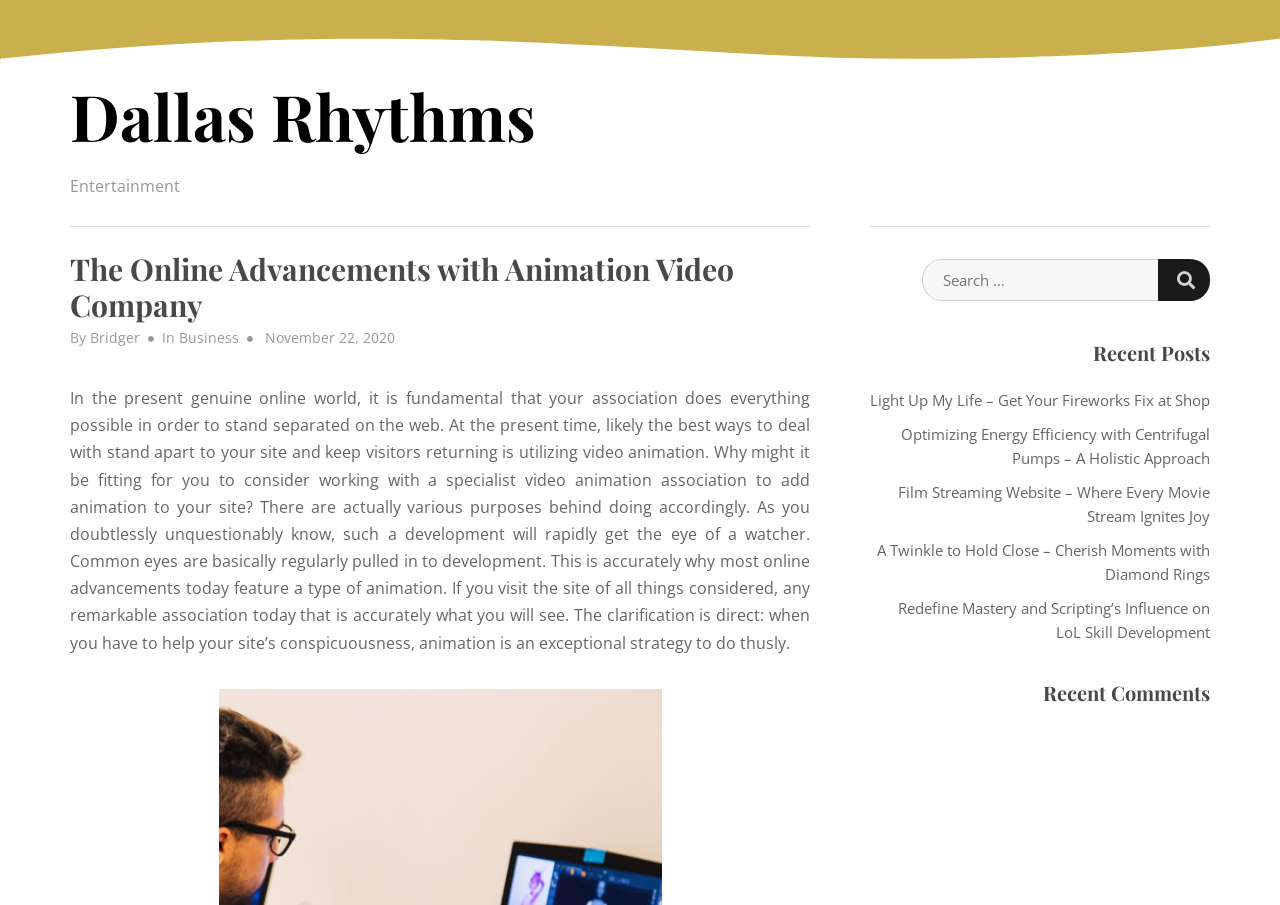How many recent posts are listed on the webpage?
Give a detailed and exhaustive answer to the question.

The webpage lists five recent posts, each with a title and a link. The titles of the posts are 'Light Up My Life – Get Your Fireworks Fix at Shop', 'Optimizing Energy Efficiency with Centrifugal Pumps – A Holistic Approach', 'Film Streaming Website – Where Every Movie Stream Ignites Joy', 'A Twinkle to Hold Close – Cherish Moments with Diamond Rings', and 'Redefine Mastery and Scripting’s Influence on LoL Skill Development'.